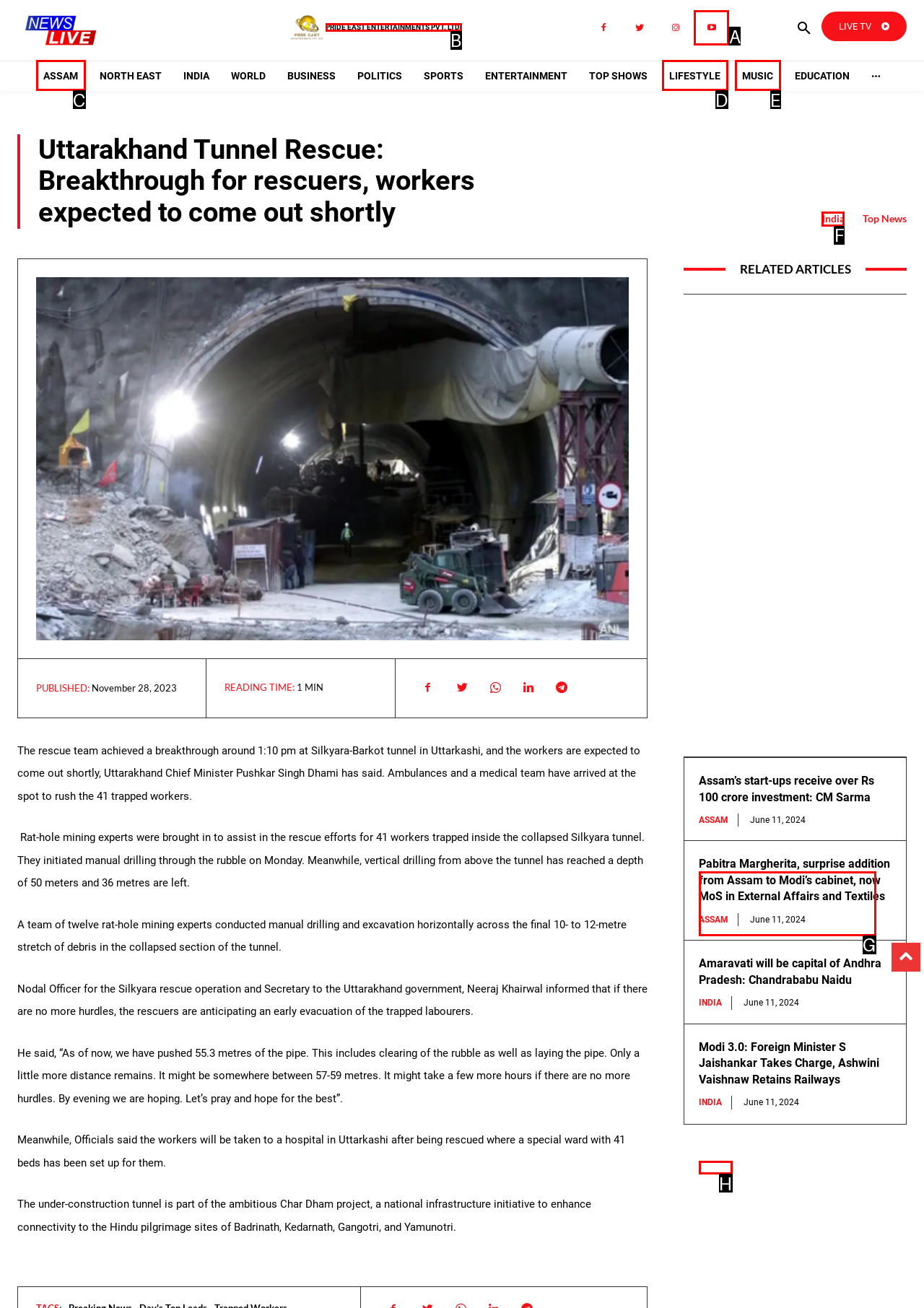Based on the description: India
Select the letter of the corresponding UI element from the choices provided.

F